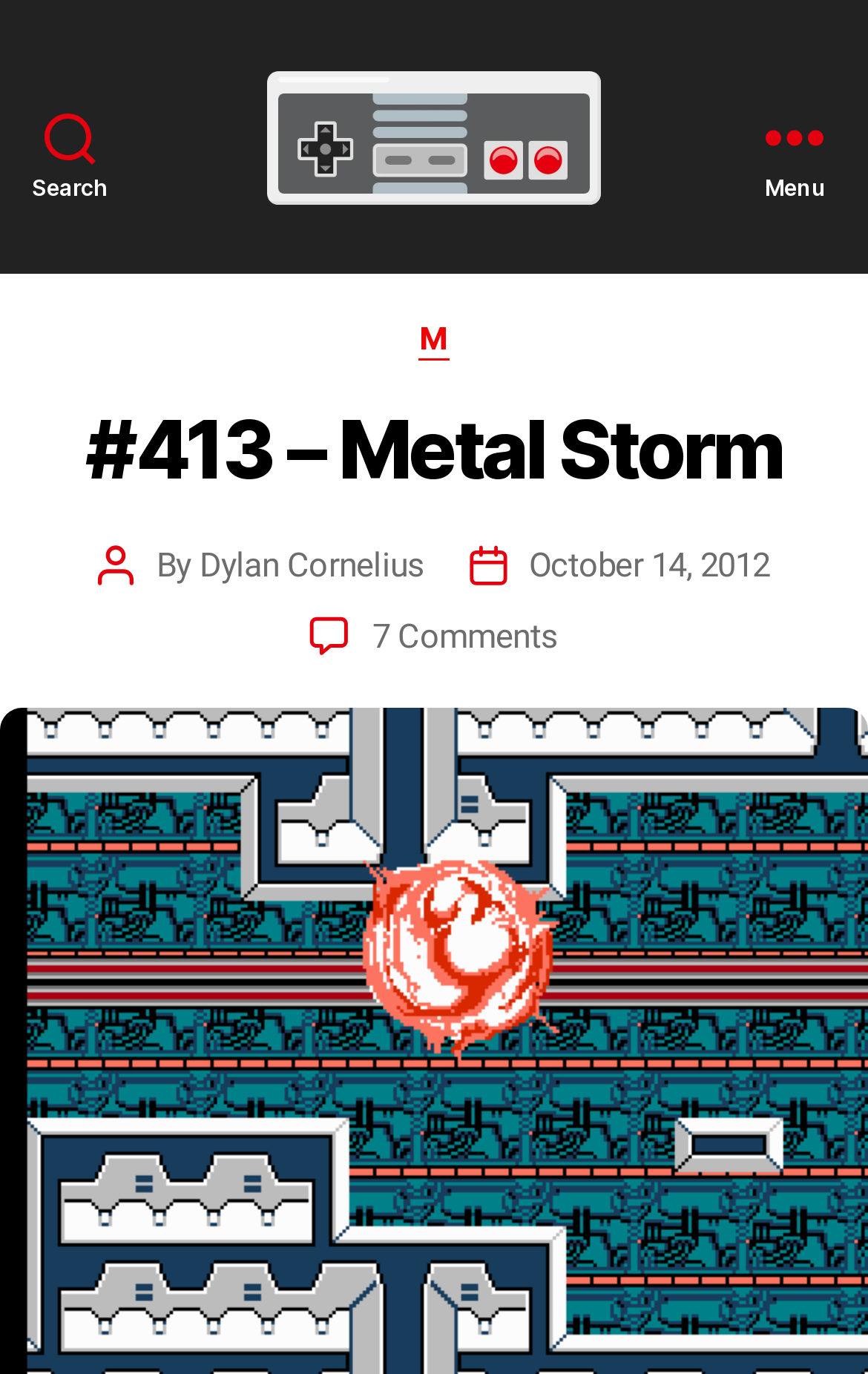What is the text of the webpage's headline?

#413 – Metal Storm